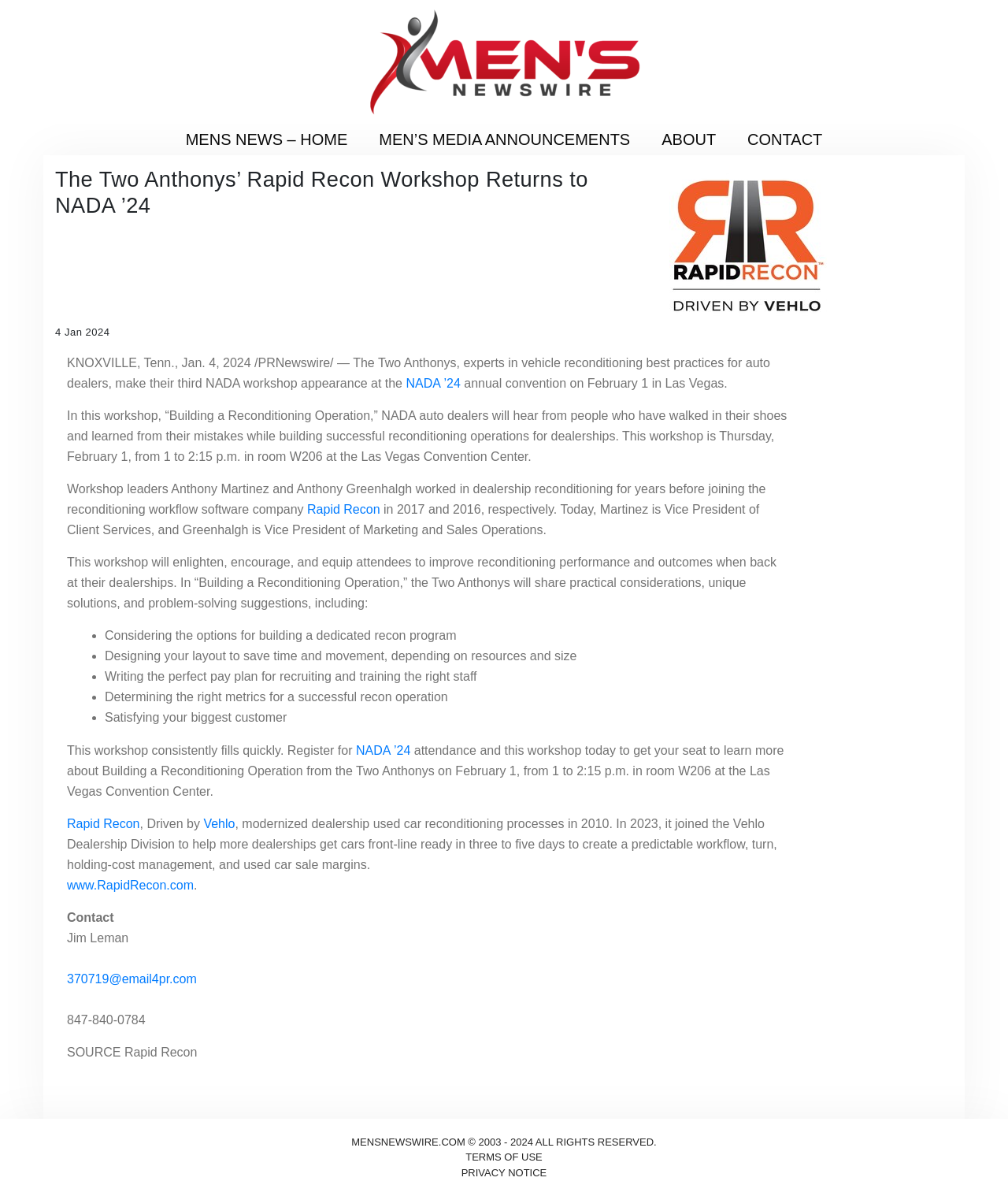Summarize the webpage in an elaborate manner.

This webpage appears to be a news article or press release about a workshop event. At the top of the page, there is a banner with the site's name, "Mens Newswire", and a logo. Below the banner, there is a navigation menu with links to "MENS NEWS – HOME", "MEN'S MEDIA ANNOUNCEMENTS", "ABOUT", and "CONTACT".

The main content of the page is a news article with a heading that reads "The Two Anthonys' Rapid Recon Workshop Returns to NADA '24". The article is dated January 4, 2024, and is attributed to PRNewswire. The article discusses a workshop event called "Building a Reconditioning Operation" that will be held on February 1 at the Las Vegas Convention Center.

The article is divided into several sections, with headings and paragraphs of text. There are also several links to external websites, including "NADA '24" and "Rapid Recon". The article mentions that the workshop will be led by two experts, Anthony Martinez and Anthony Greenhalgh, who have experience in dealership reconditioning.

The article also includes a list of topics that will be covered in the workshop, including designing a reconditioning operation, writing a pay plan, and determining metrics for success. There is also a call to action to register for the workshop.

At the bottom of the page, there is a section with contact information, including a name, email address, and phone number. There is also a copyright notice and links to terms of use and privacy notice.